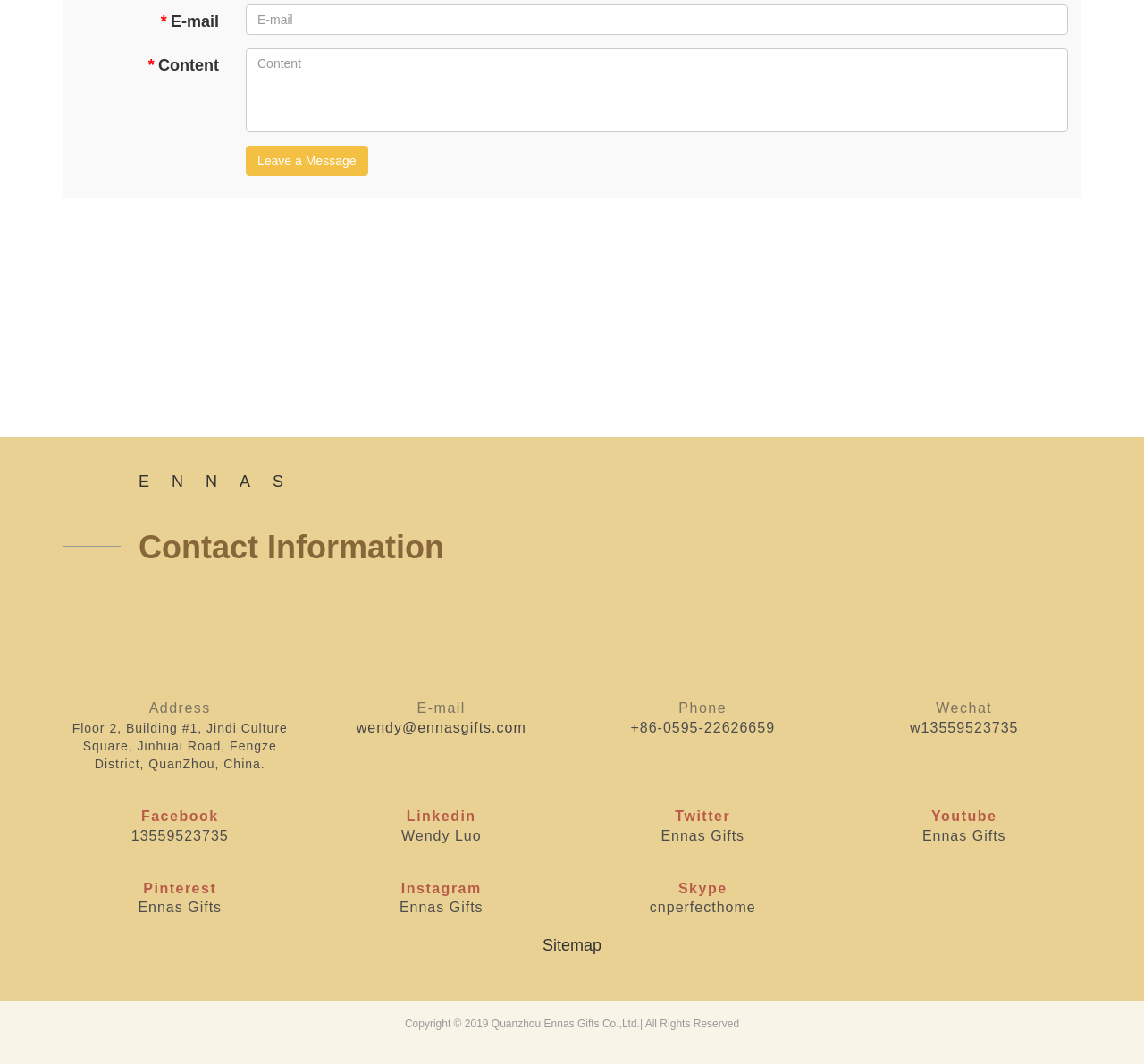Pinpoint the bounding box coordinates of the area that should be clicked to complete the following instruction: "Leave a message". The coordinates must be given as four float numbers between 0 and 1, i.e., [left, top, right, bottom].

[0.215, 0.137, 0.322, 0.165]